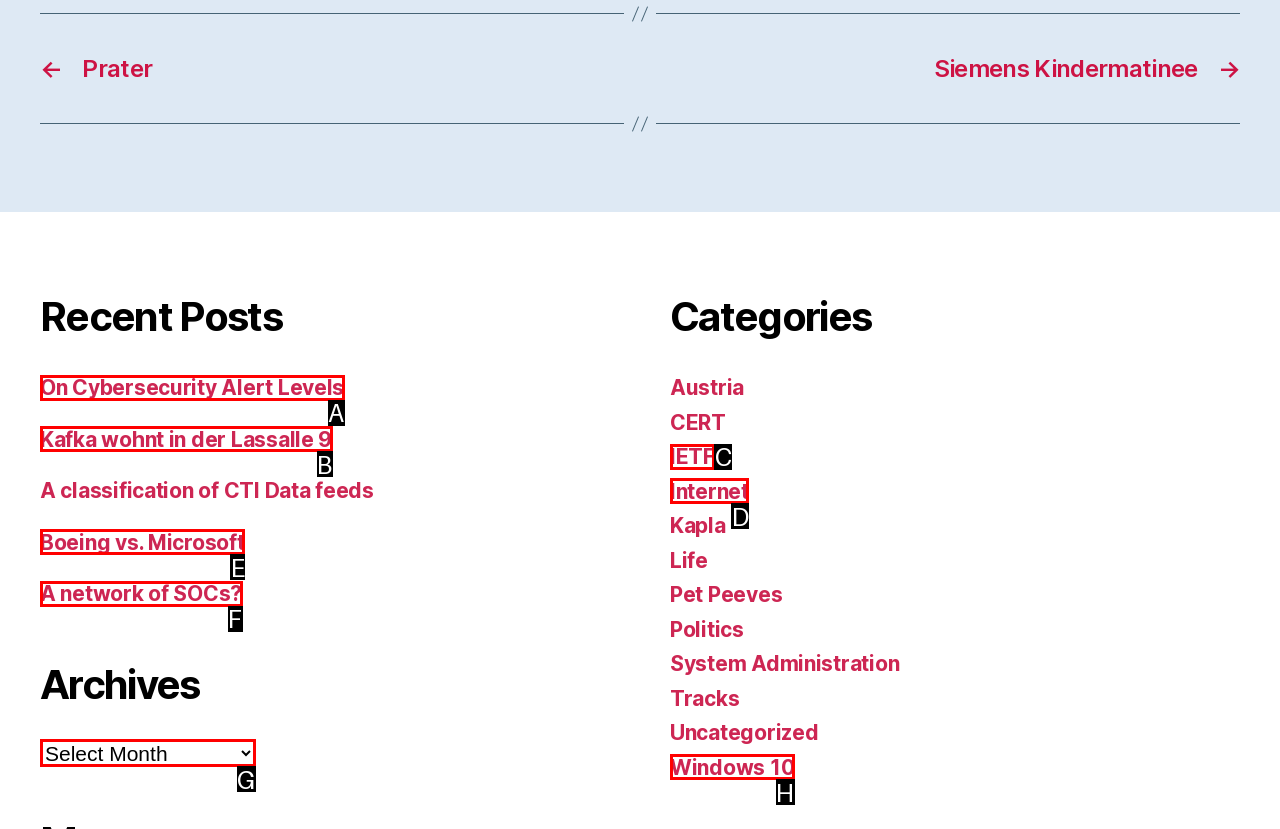Based on the given description: parent_node: Select Country, identify the correct option and provide the corresponding letter from the given choices directly.

None